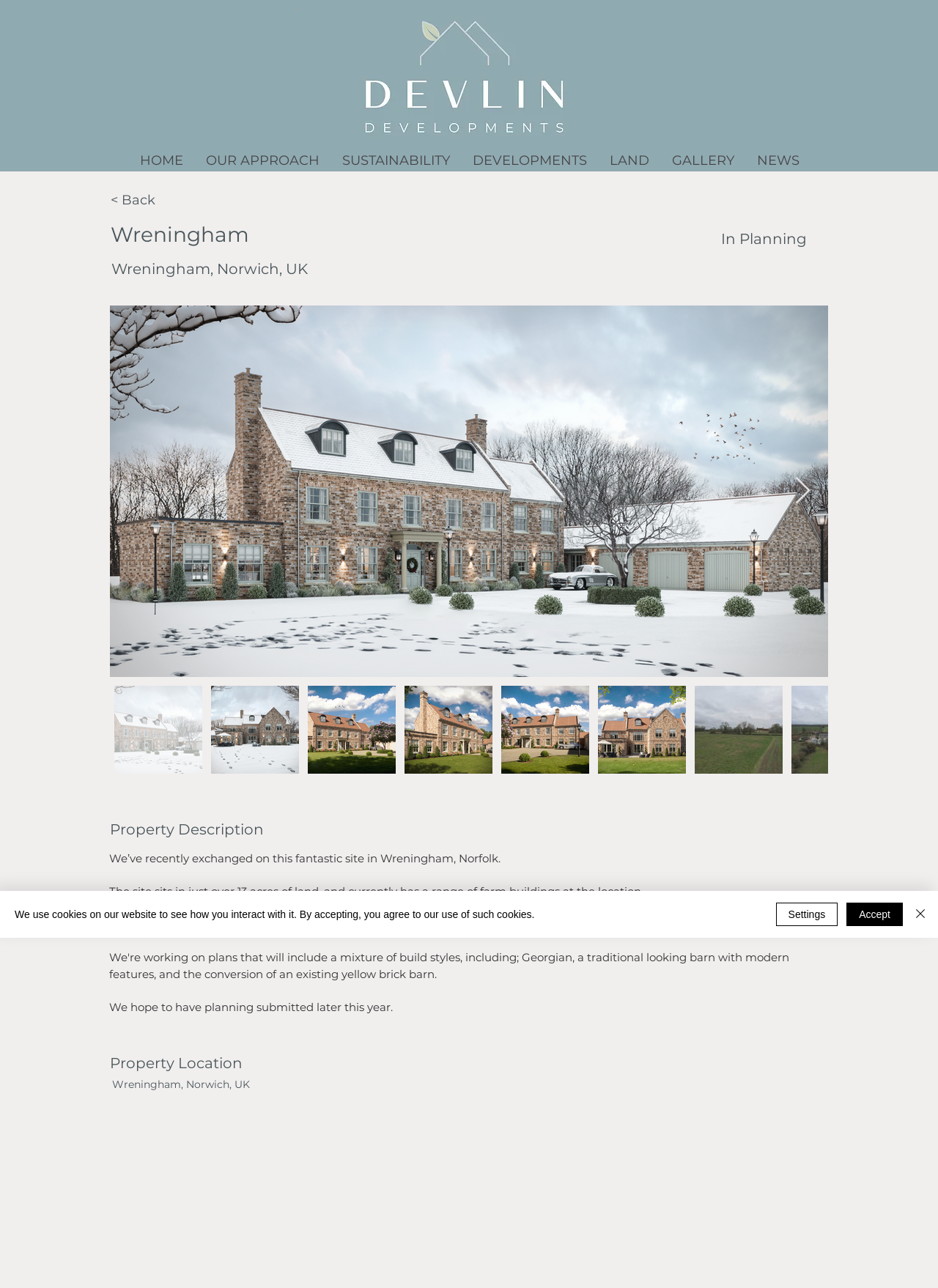Identify the bounding box for the element characterized by the following description: "< Back".

[0.118, 0.146, 0.229, 0.166]